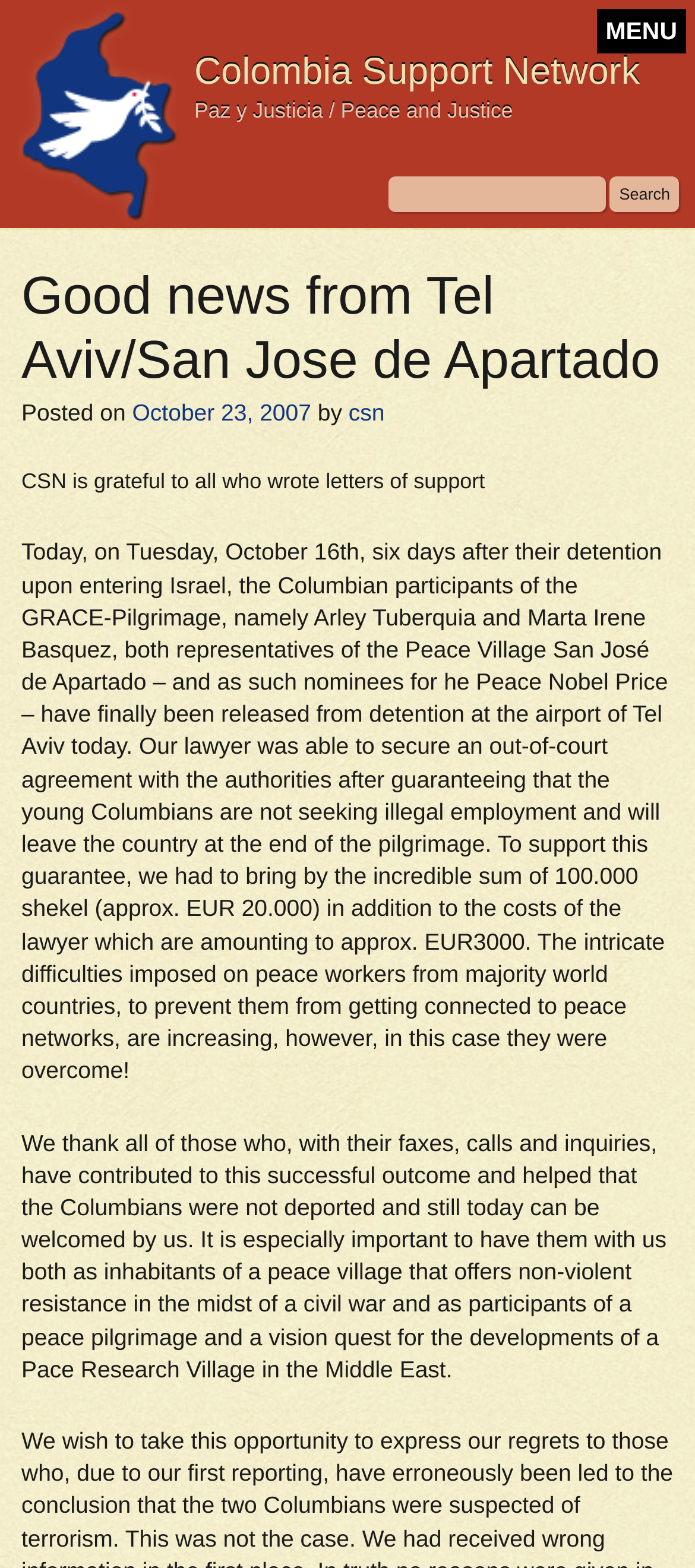What is the amount of money that was guaranteed?
Using the image as a reference, answer the question in detail.

The amount of money that was guaranteed can be found in the middle of the webpage, where it is written as 'we had to bring by the incredible sum of 100.000 shekel' in a static text element.